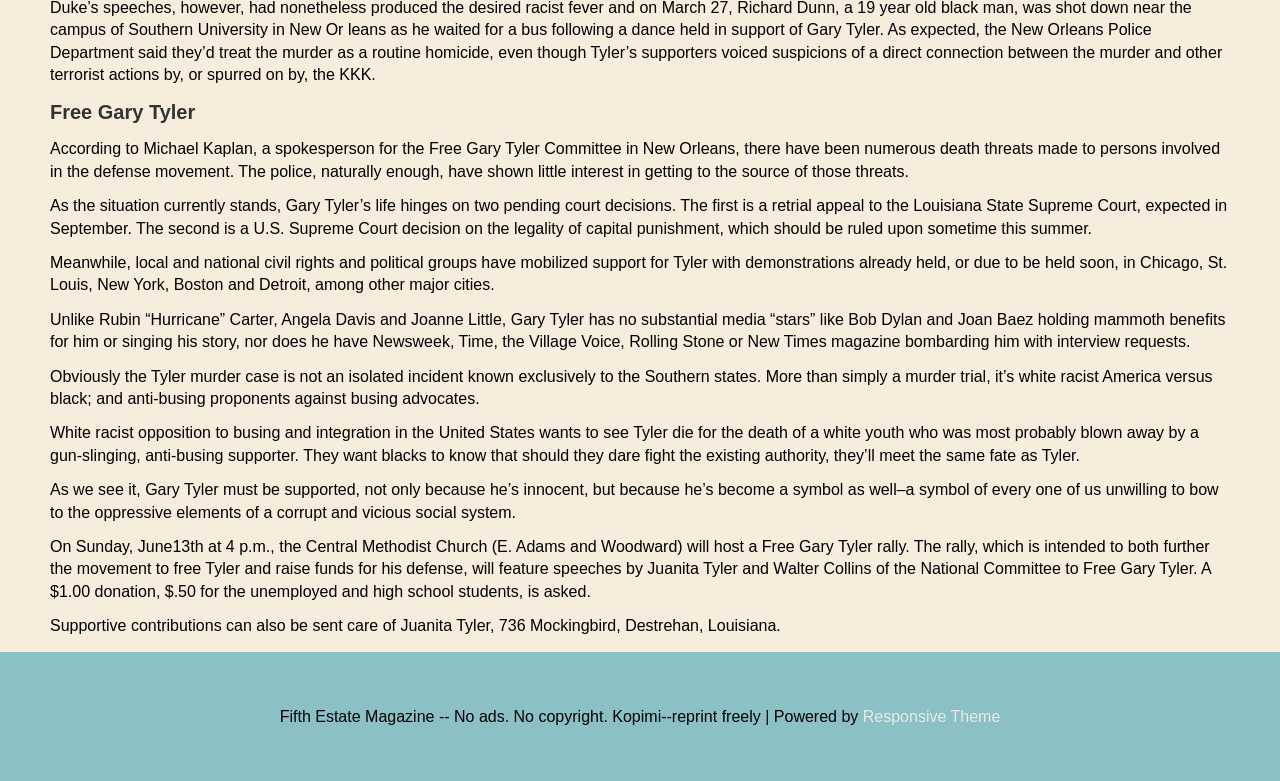Analyze the image and provide a detailed answer to the question: What is the address to send supportive contributions?

The address to send supportive contributions is mentioned in the text as 'care of Juanita Tyler, 736 Mockingbird, Destrehan, Louisiana', which is the address provided for sending donations.